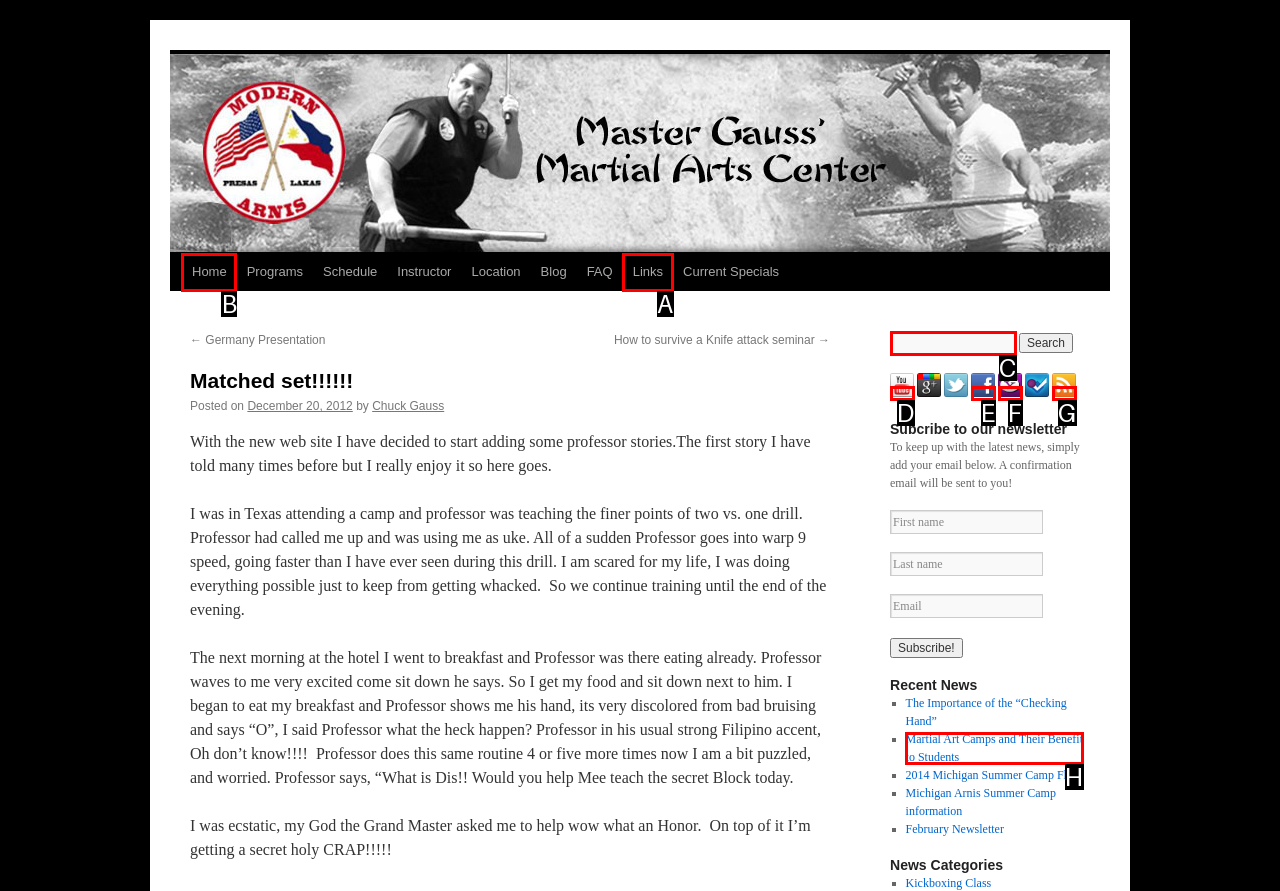Tell me which letter I should select to achieve the following goal: Click the 'Home' link
Answer with the corresponding letter from the provided options directly.

B